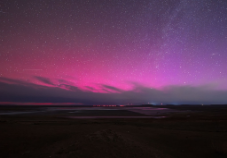Generate an in-depth description of the visual content.

A breathtaking nighttime scene capturing the ethereal beauty of the aurora borealis, commonly known as the northern lights. The sky is painted in vibrant shades of pink and purple, blending seamlessly with the deep blues and blacks of the night. Below, the landscape features a tranquil shoreline, reflected in the calm waters that mirror the celestial display above. A few distant lights on the horizon hint at human presence, while the vastness of the sky, dotted with stars and the Milky Way, creates a sense of wonder and connection to nature's majestic phenomena. This image evokes feelings of awe and tranquility, highlighting the stunning interplay between earth and sky in a captivating nocturnal tableau.